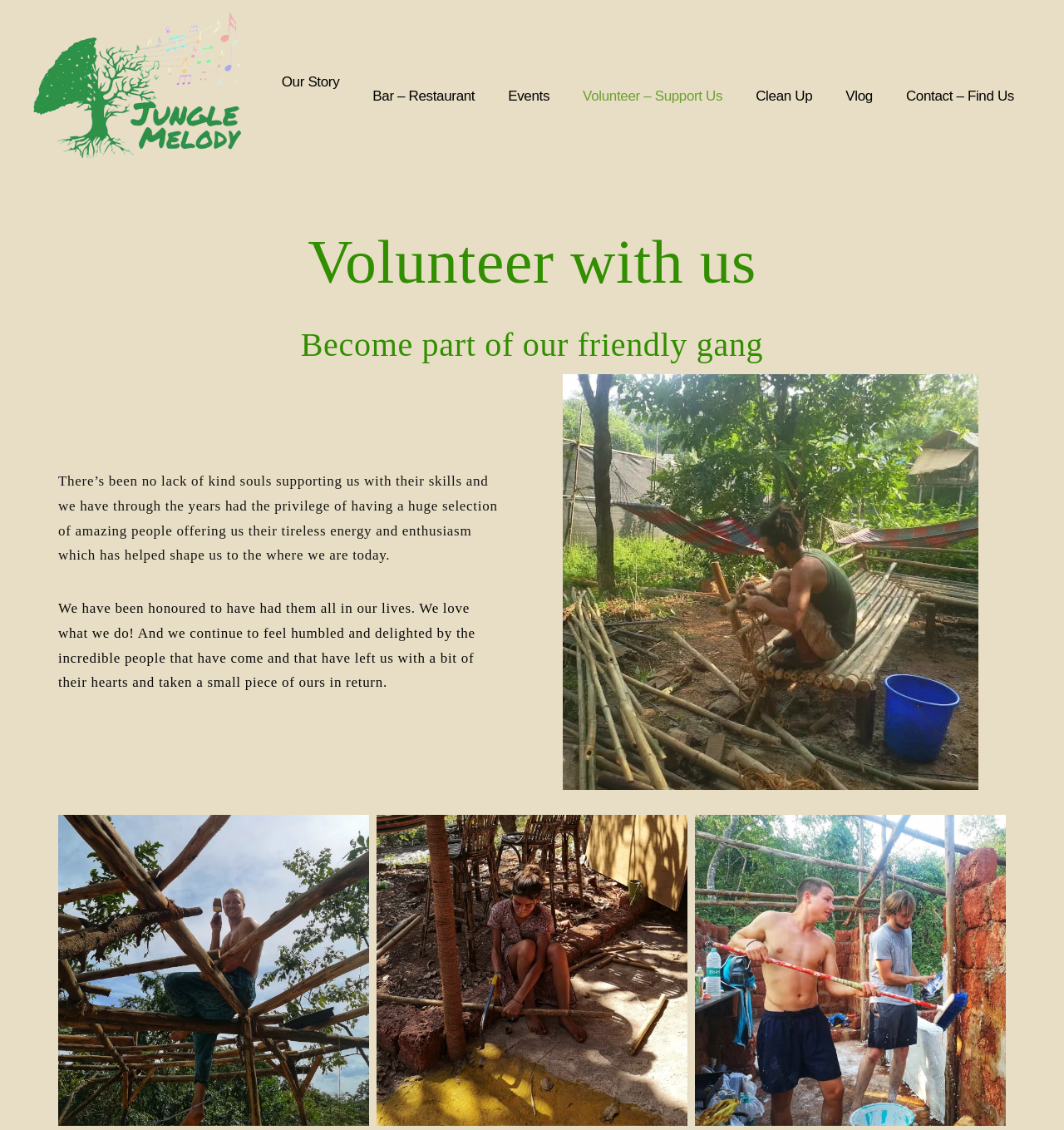Find the bounding box coordinates for the UI element whose description is: "Clean Up". The coordinates should be four float numbers between 0 and 1, in the format [left, top, right, bottom].

[0.695, 0.065, 0.779, 0.105]